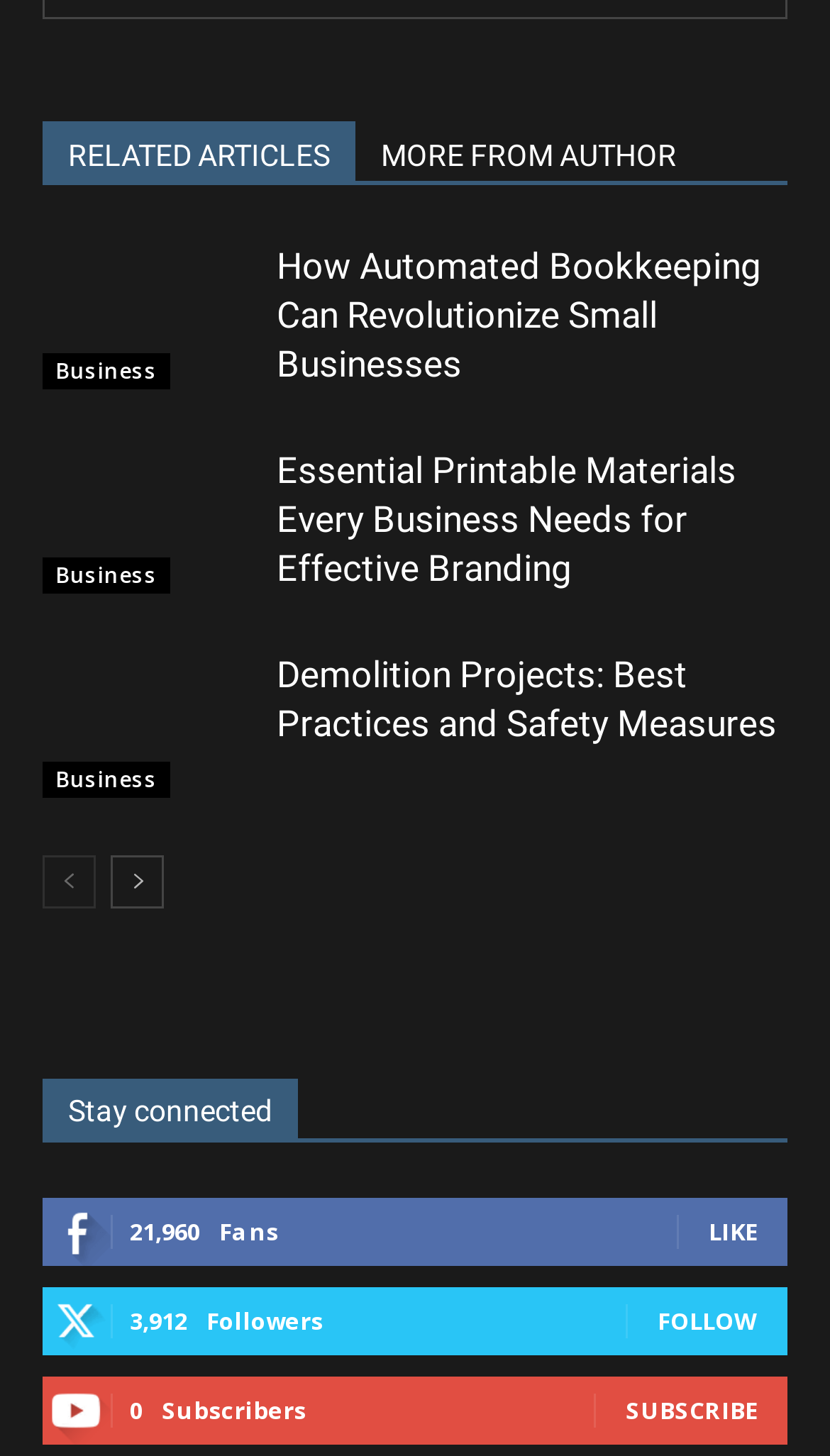Answer this question in one word or a short phrase: What is the topic of the third article?

Demolition Projects